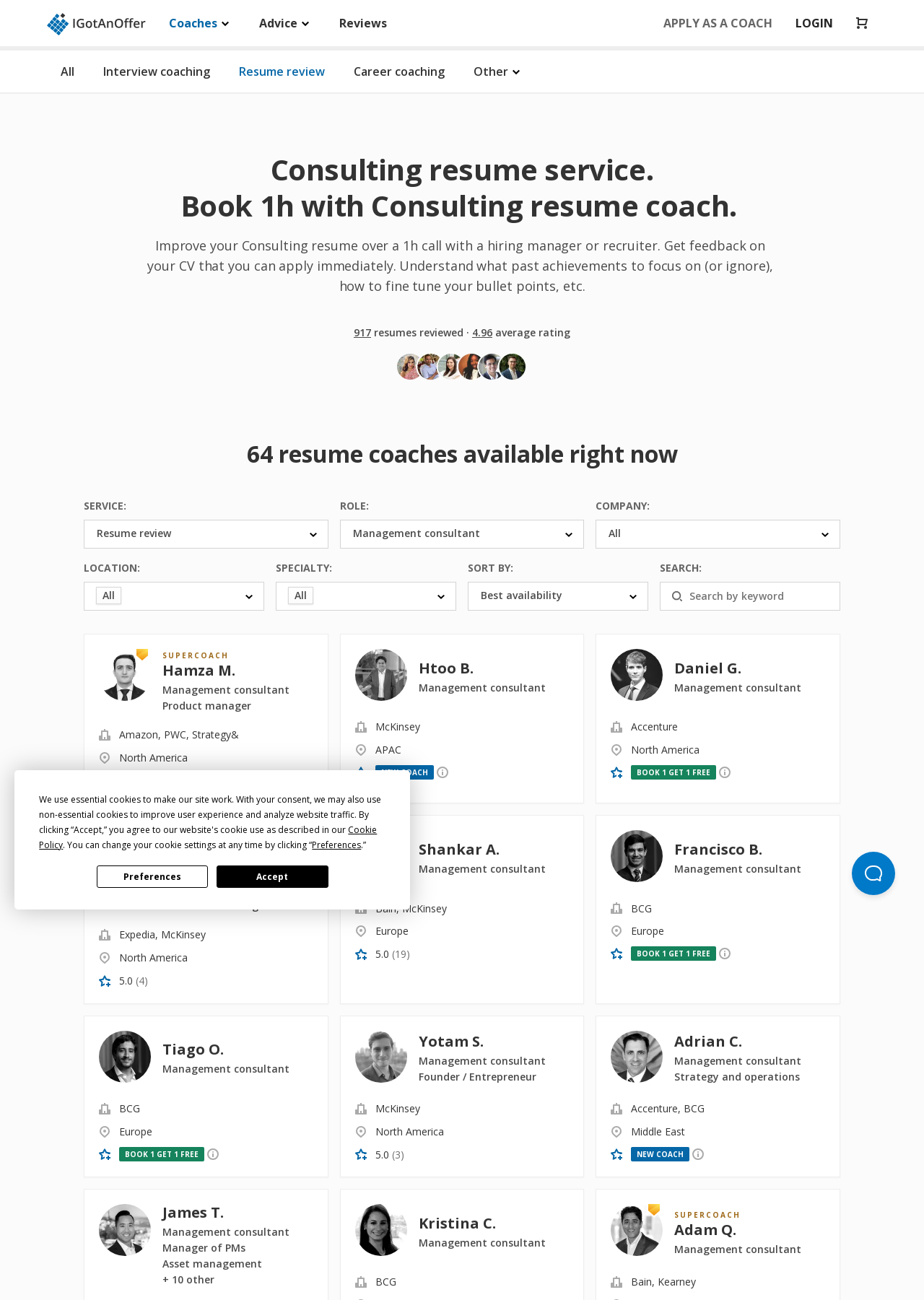What is the text on the top-left corner of the webpage?
Answer with a single word or phrase by referring to the visual content.

IGotAnOffer logo